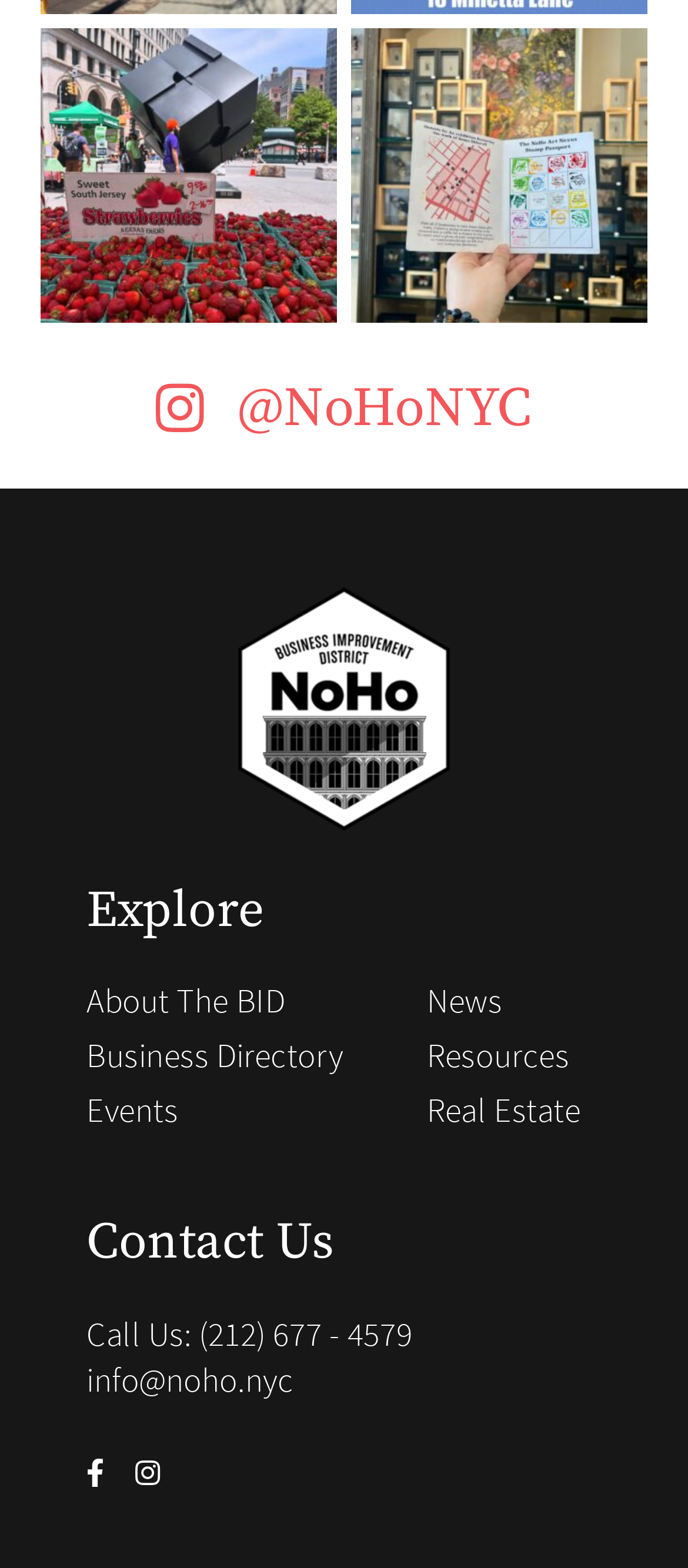Refer to the image and answer the question with as much detail as possible: How many social media icons are there?

I found the answer by looking at the links with the icons '' and '' which are likely social media icons.